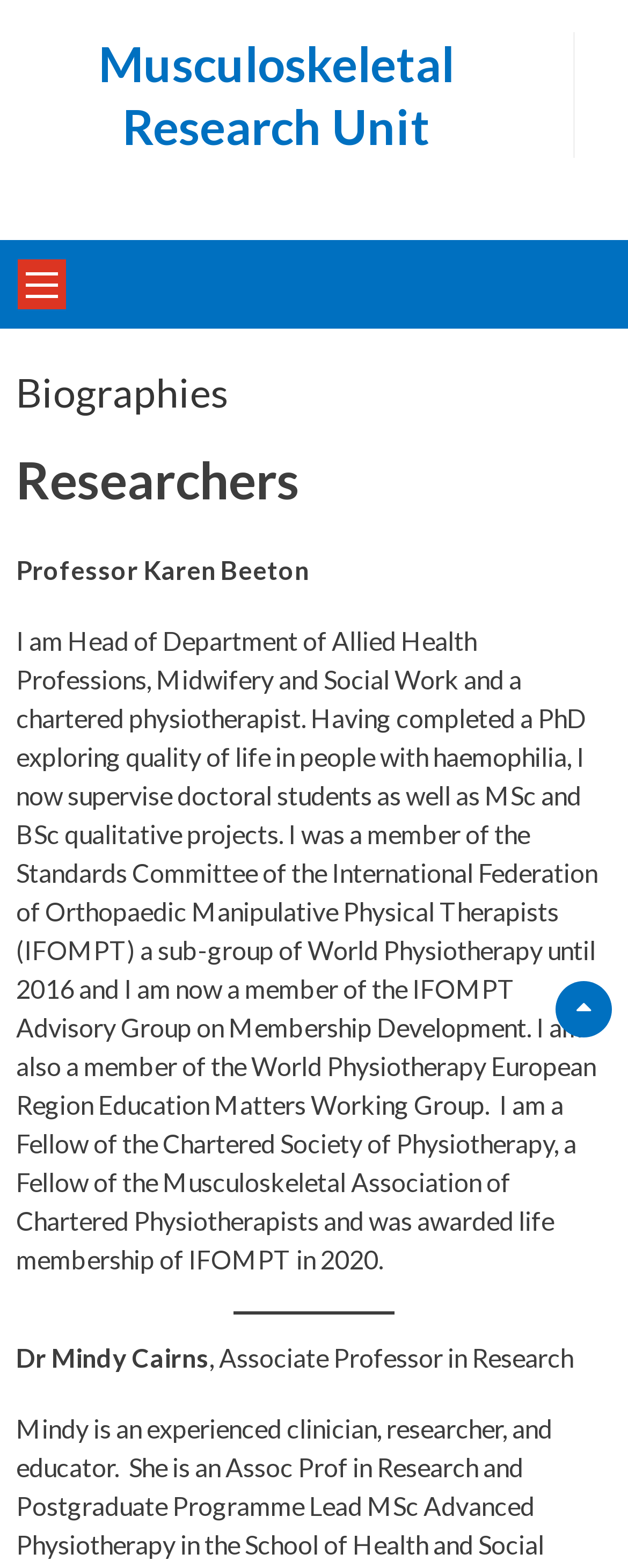Given the description Musculoskeletal Research Unit, predict the bounding box coordinates of the UI element. Ensure the coordinates are in the format (top-left x, top-left y, bottom-right x, bottom-right y) and all values are between 0 and 1.

[0.156, 0.022, 0.723, 0.099]